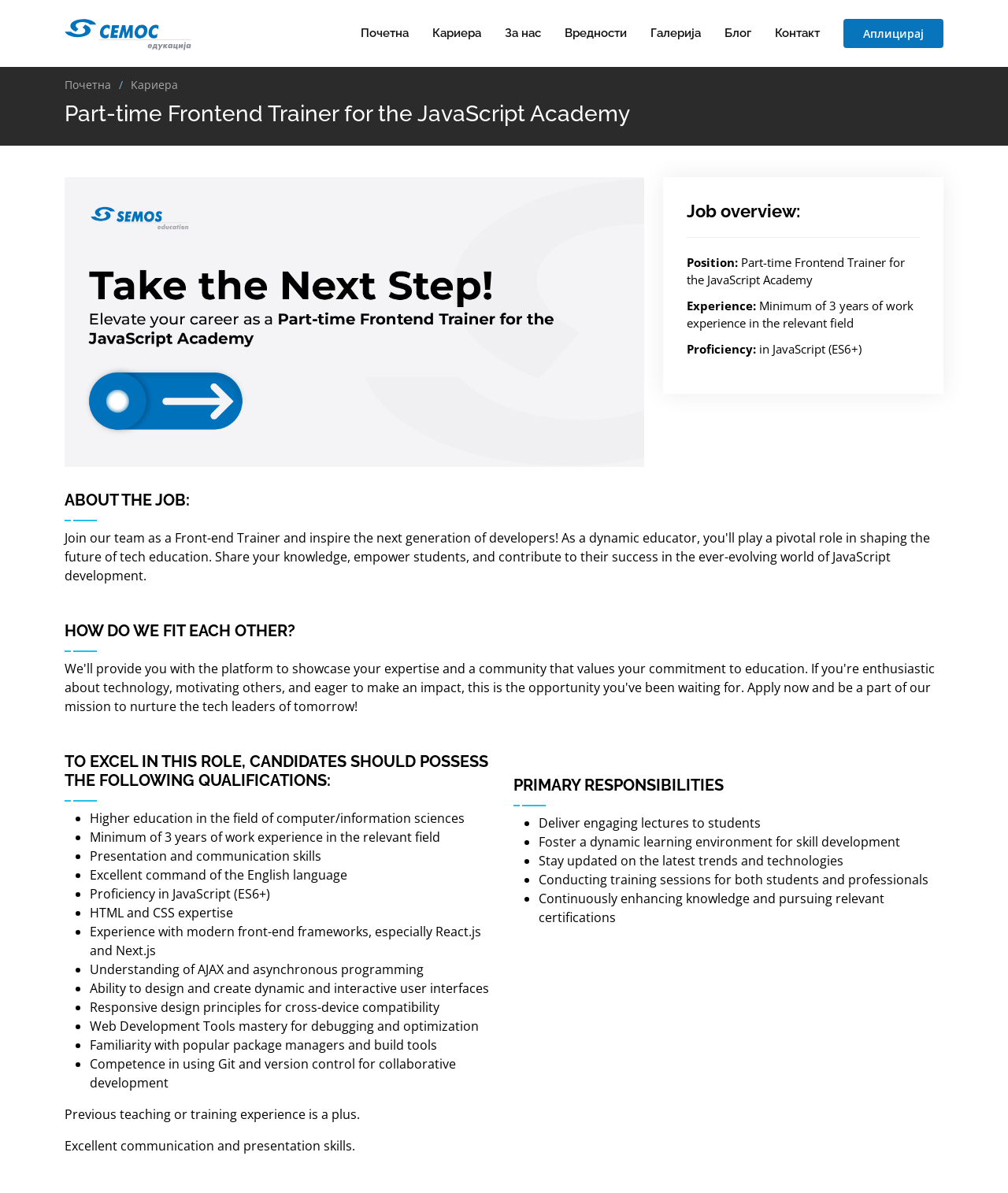Determine the bounding box for the UI element described here: "За нас".

[0.477, 0.014, 0.537, 0.042]